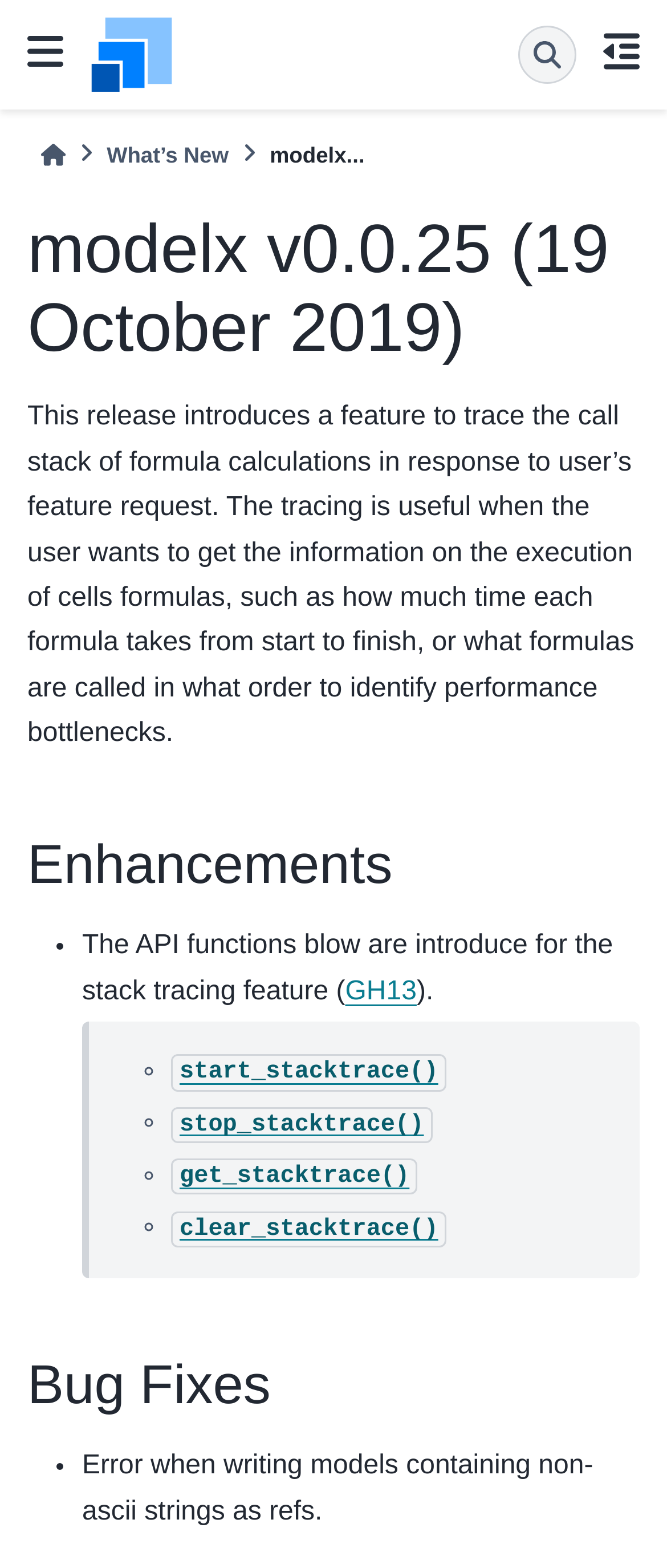What is the main topic of this webpage?
Refer to the image and provide a concise answer in one word or phrase.

modelx 0.25.0 documentation